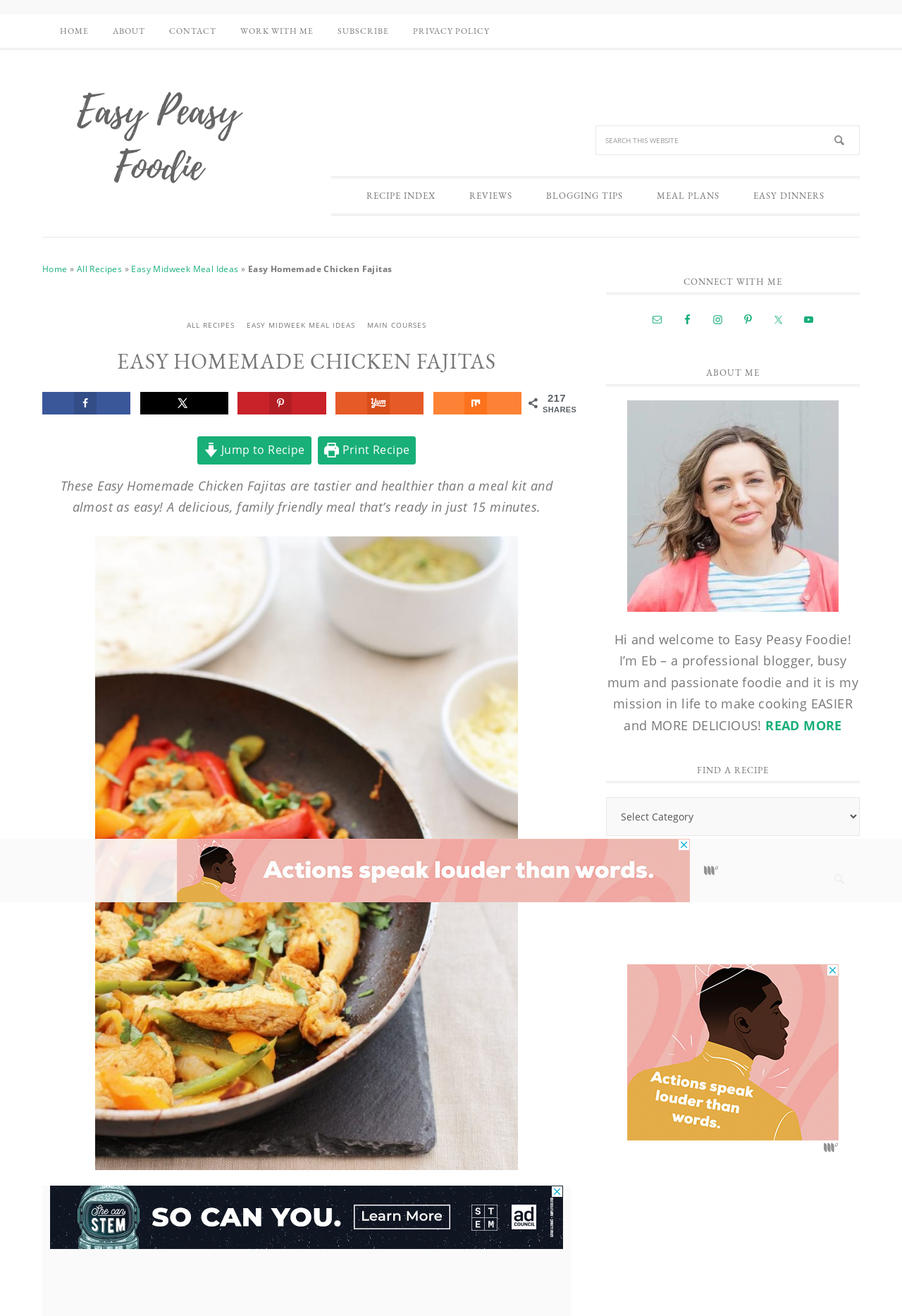Determine the bounding box coordinates for the UI element with the following description: "alt="Eb Gargano Headshot"". The coordinates should be four float numbers between 0 and 1, represented as [left, top, right, bottom].

[0.672, 0.304, 0.953, 0.465]